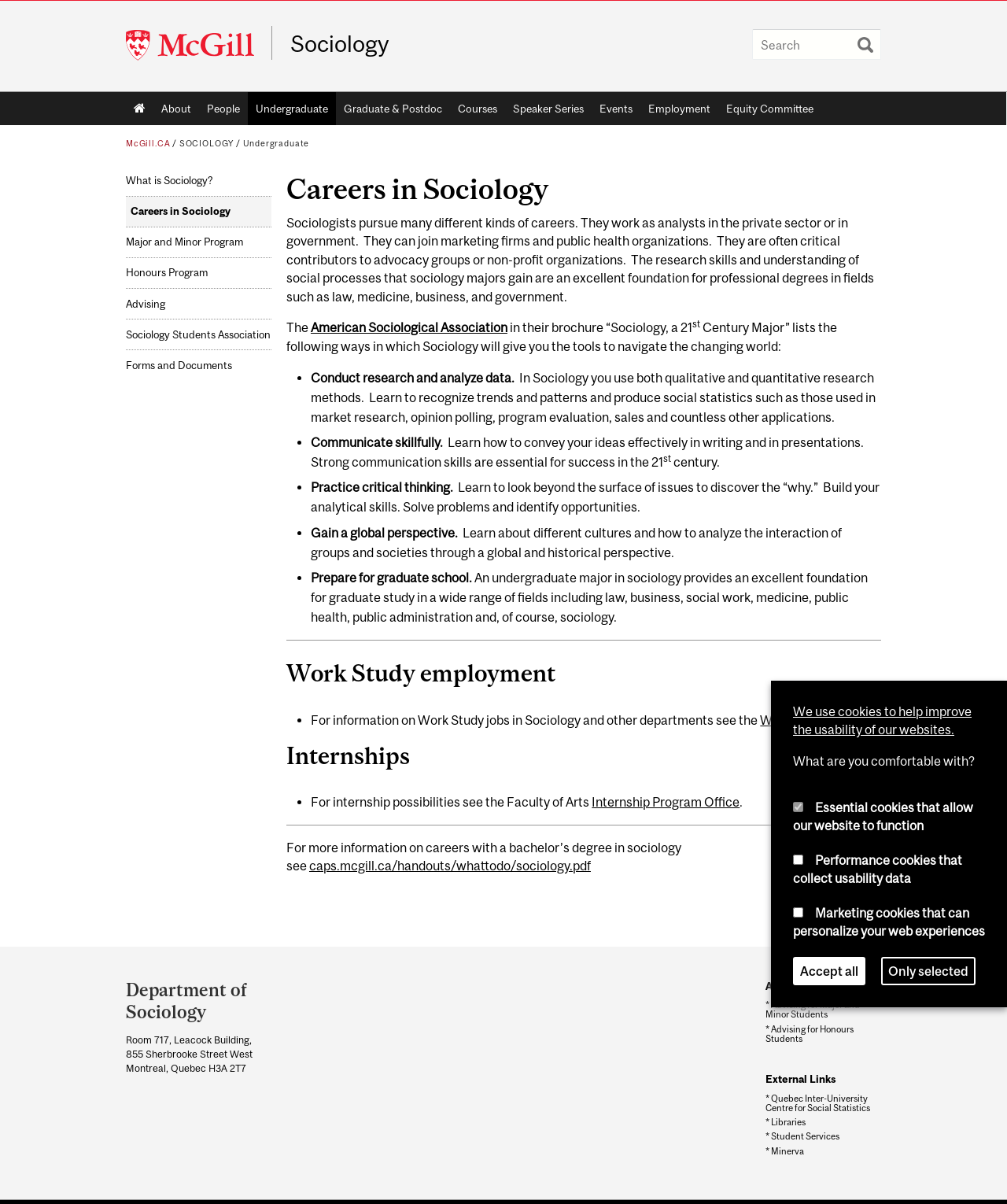Show the bounding box coordinates of the element that should be clicked to complete the task: "Explore Internships".

[0.284, 0.611, 0.875, 0.654]